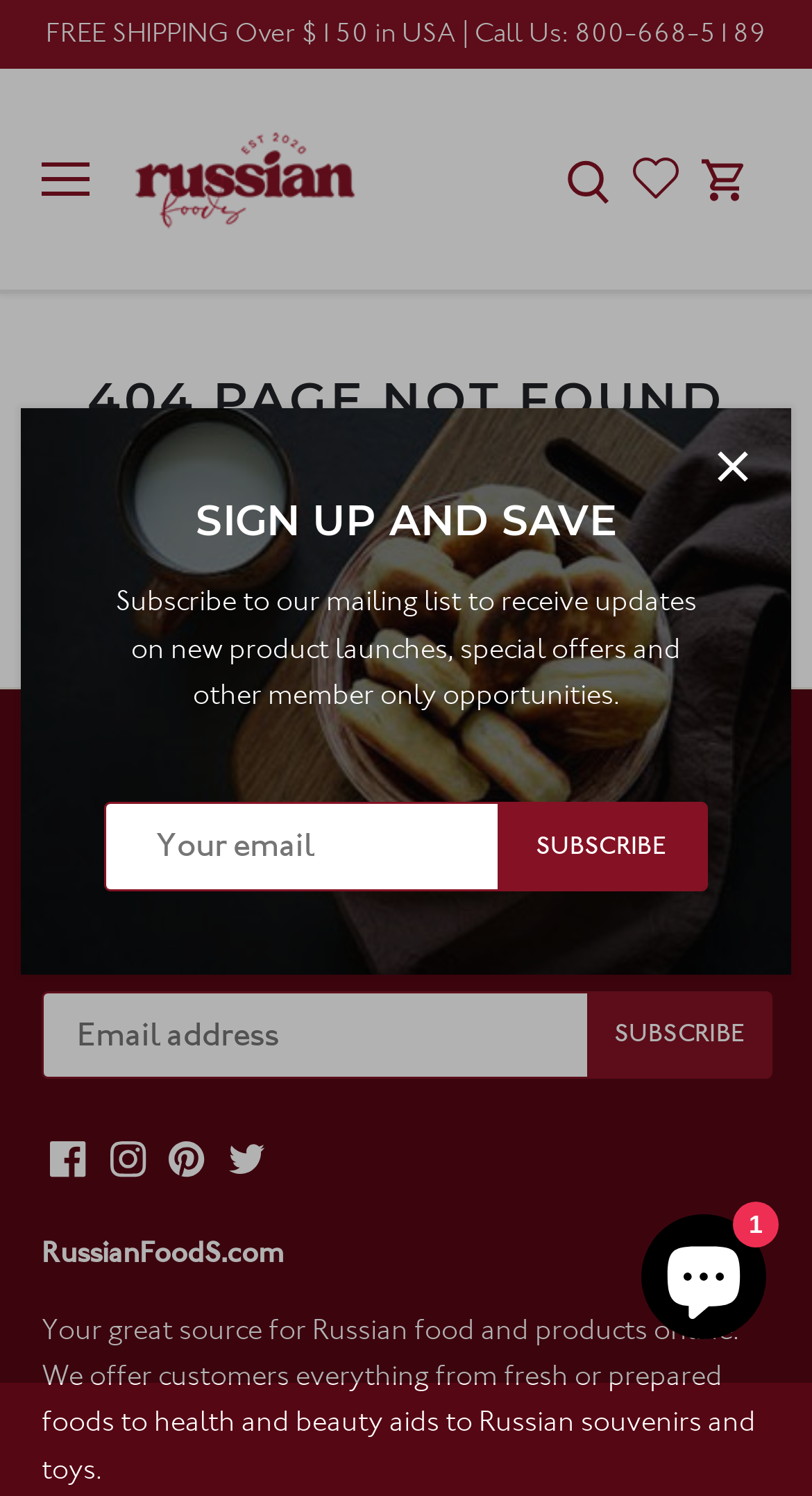Specify the bounding box coordinates of the region I need to click to perform the following instruction: "Open navigation". The coordinates must be four float numbers in the range of 0 to 1, i.e., [left, top, right, bottom].

[0.051, 0.108, 0.11, 0.131]